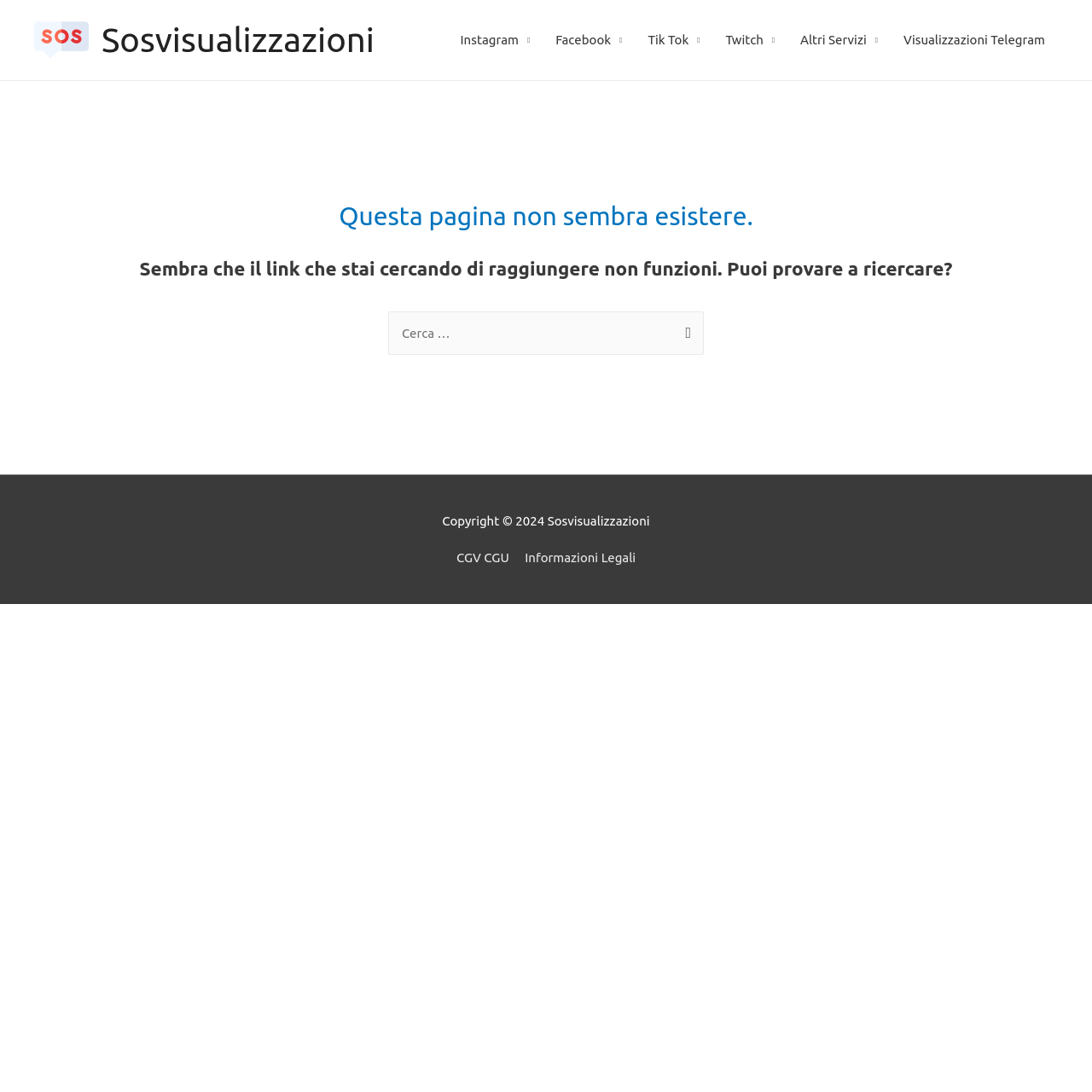Please extract the webpage's main title and generate its text content.

Questa pagina non sembra esistere.